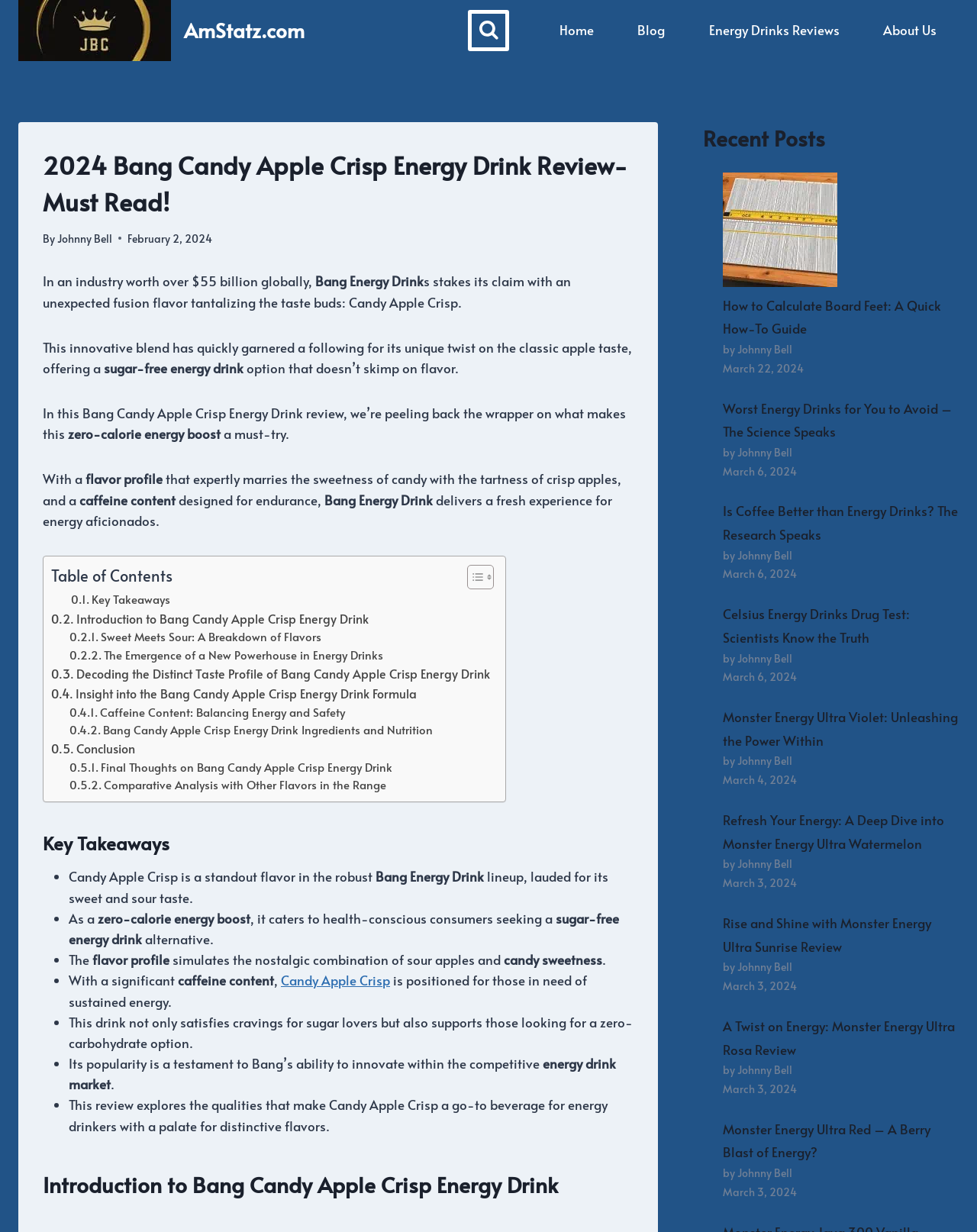What is the purpose of the energy drink?
Can you provide an in-depth and detailed response to the question?

The answer can be found in the text 'With a significant caffeine content, Candy Apple Crisp is positioned for those in need of sustained energy.' which is located in the key takeaways section of the webpage. This text indicates that the purpose of the energy drink is to provide sustained energy.